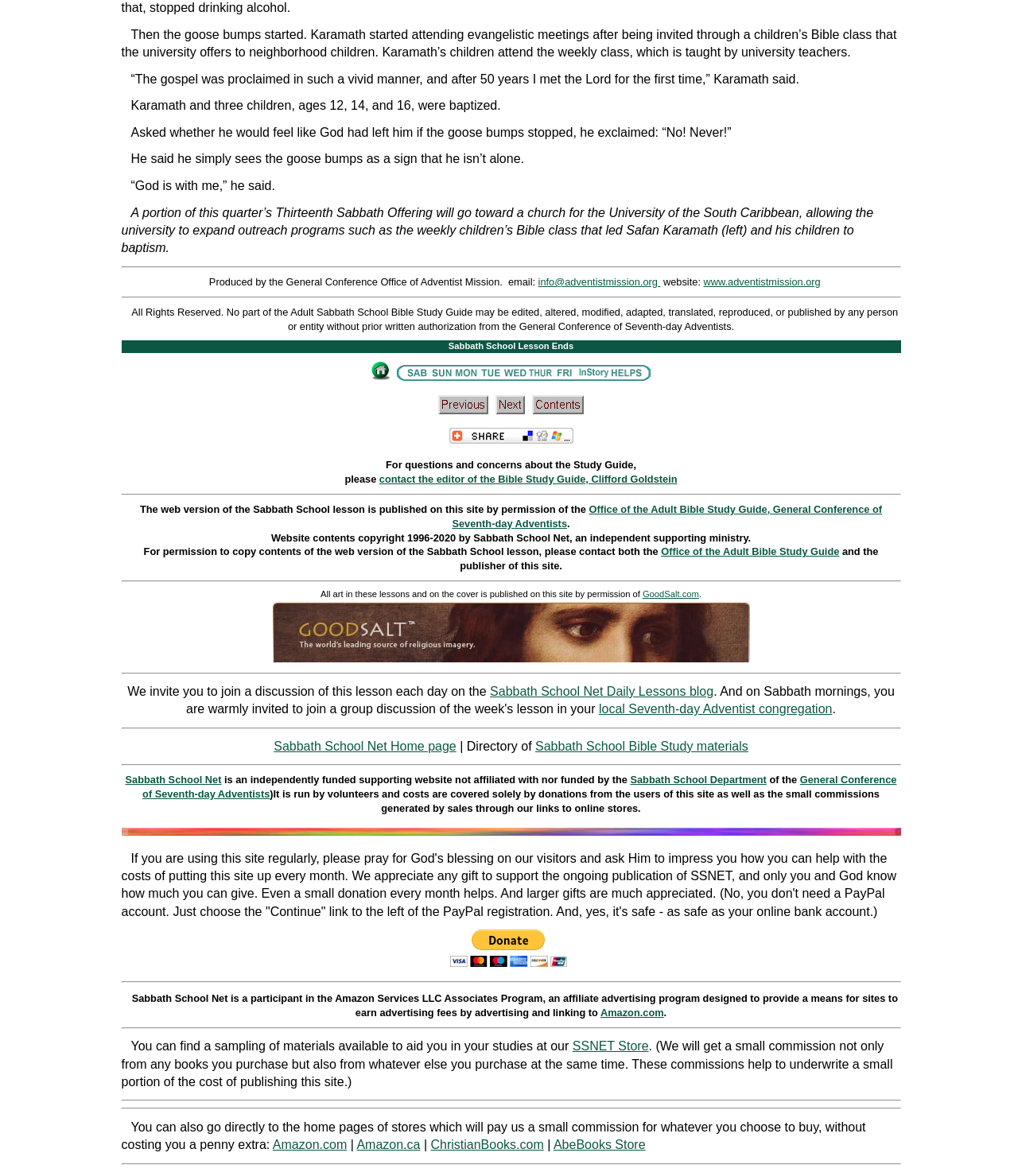Find the bounding box coordinates of the clickable area required to complete the following action: "View FTC disclosure".

None